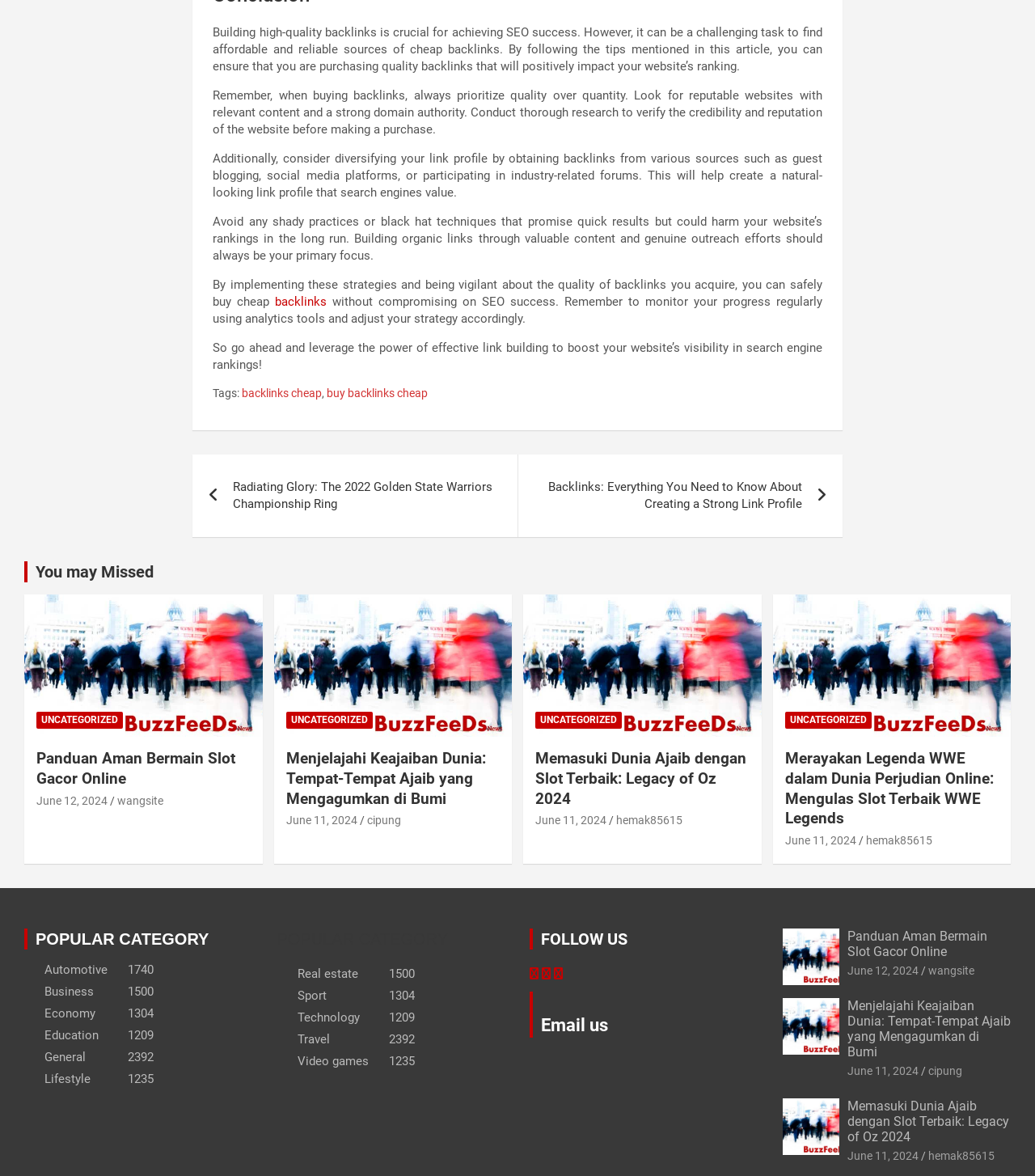Please locate the bounding box coordinates for the element that should be clicked to achieve the following instruction: "Email the website". Ensure the coordinates are given as four float numbers between 0 and 1, i.e., [left, top, right, bottom].

[0.523, 0.863, 0.588, 0.88]